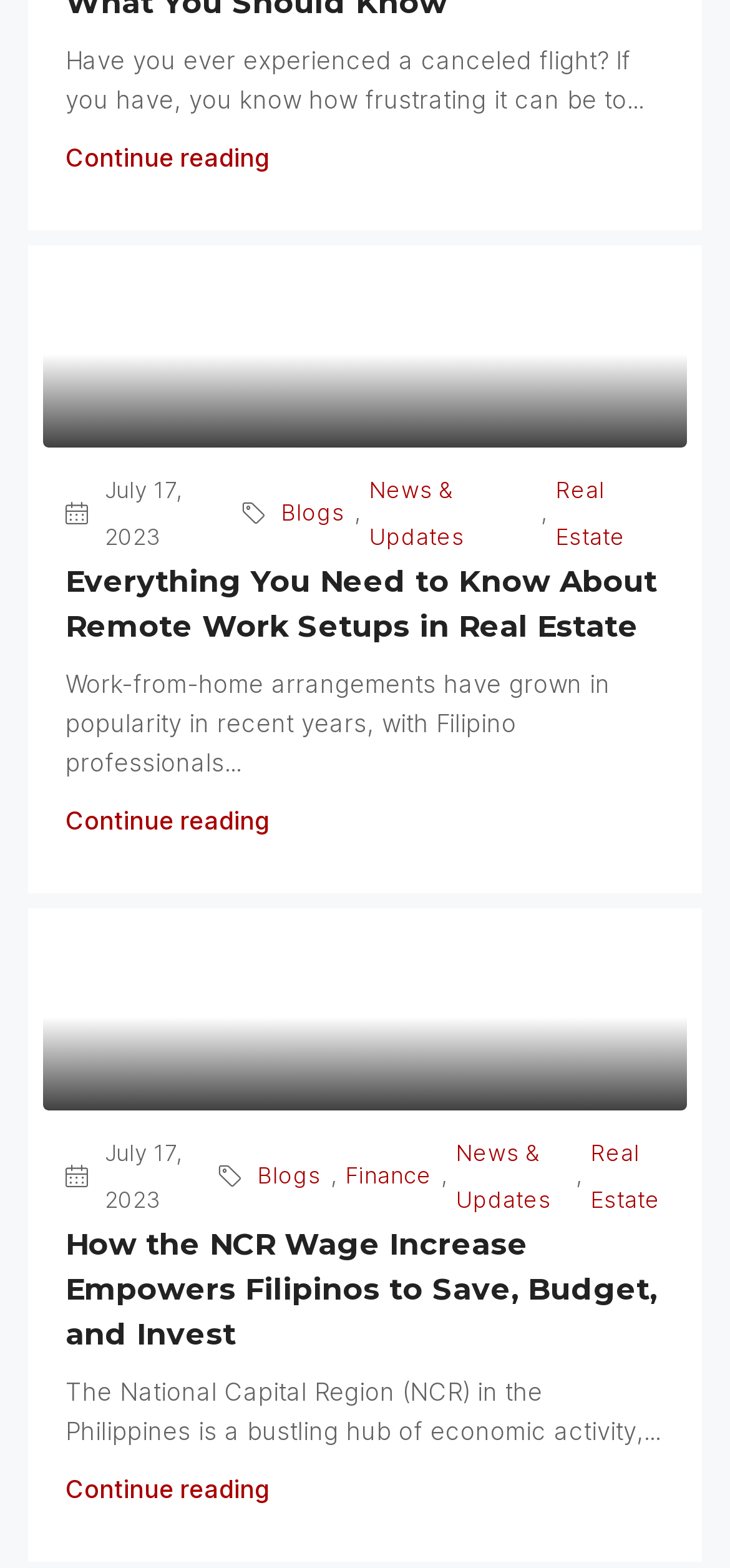Please determine the bounding box coordinates of the clickable area required to carry out the following instruction: "Read about wage illustration". The coordinates must be four float numbers between 0 and 1, represented as [left, top, right, bottom].

[0.059, 0.588, 0.941, 0.708]